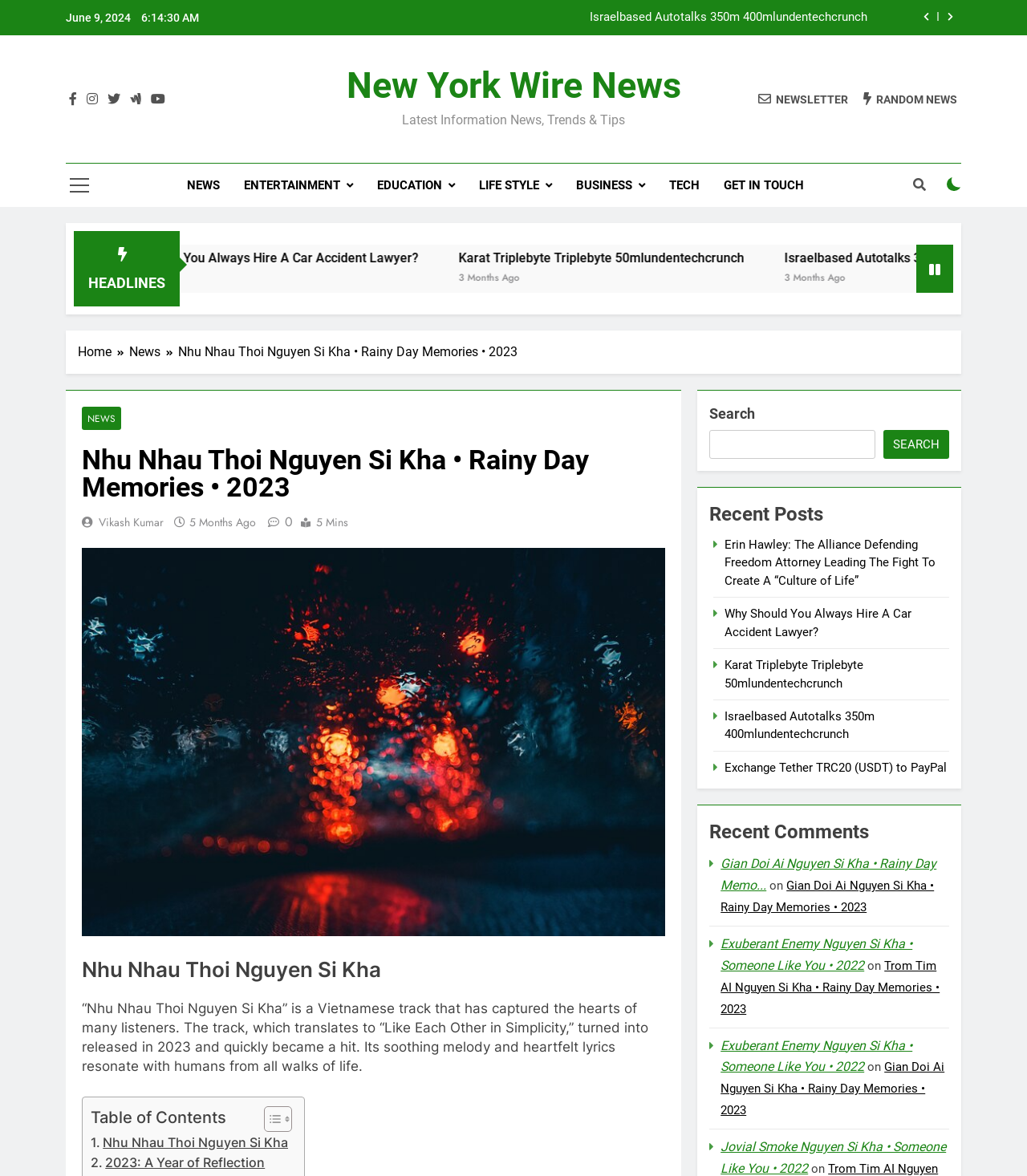Identify the bounding box coordinates of the element to click to follow this instruction: 'Read about Virgo and Capricorn TRUST'. Ensure the coordinates are four float values between 0 and 1, provided as [left, top, right, bottom].

None